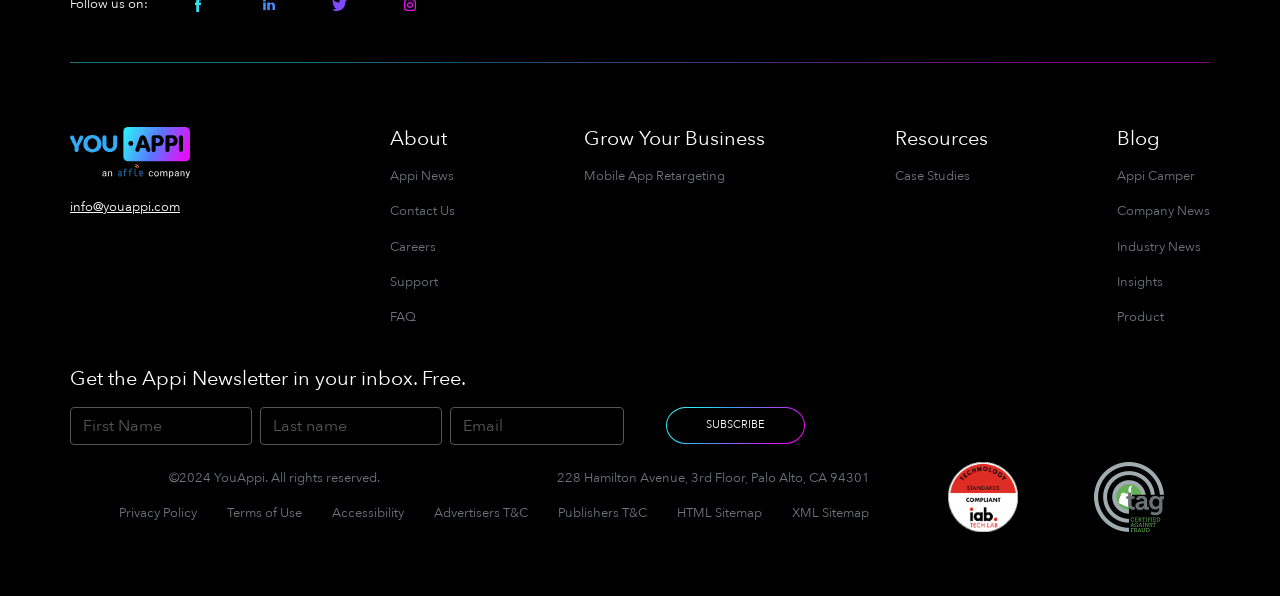What is the address of the company?
Deliver a detailed and extensive answer to the question.

The company address is obtained from the StaticText element '228 Hamilton Avenue, 3rd Floor, Palo Alto, CA 94301' with bounding box coordinates [0.435, 0.787, 0.679, 0.817].